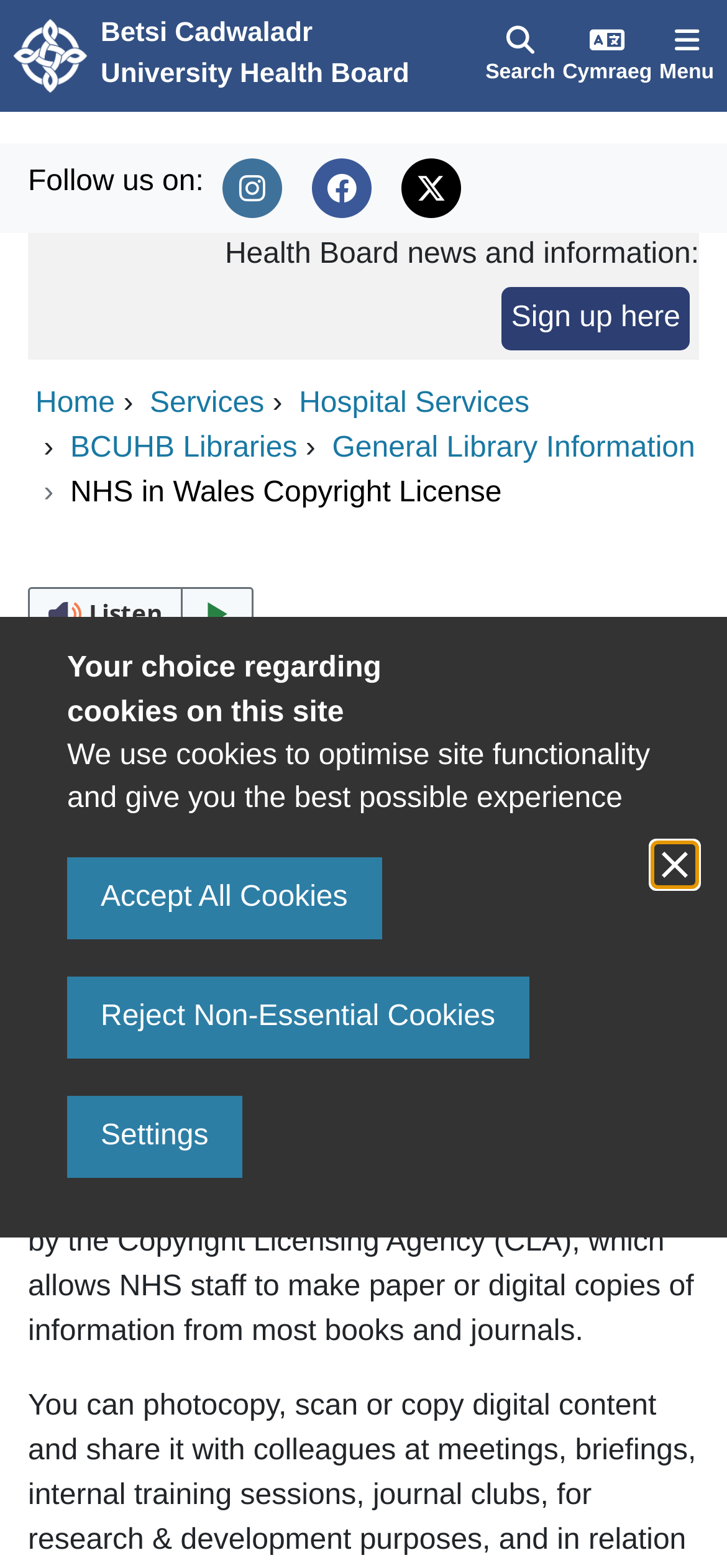Locate the bounding box coordinates of the area that needs to be clicked to fulfill the following instruction: "Follow on Instagram". The coordinates should be in the format of four float numbers between 0 and 1, namely [left, top, right, bottom].

[0.285, 0.092, 0.408, 0.149]